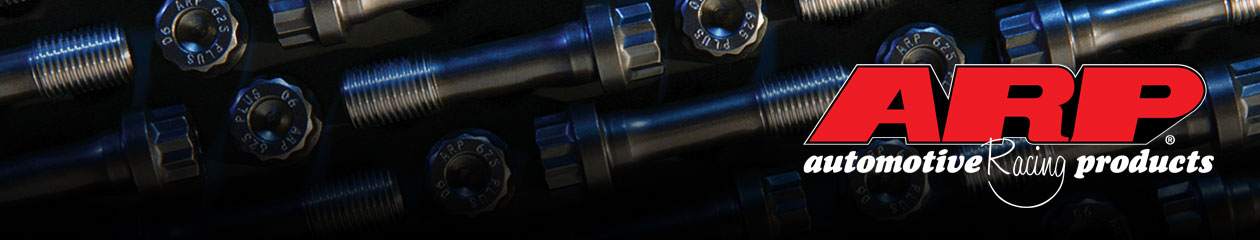What is the purpose of the ARP Racing News page?
Please give a well-detailed answer to the question.

The ARP Racing News page is designed to highlight important updates and accomplishments in the racing world, which is evident from the description of the graphic being part of this page.